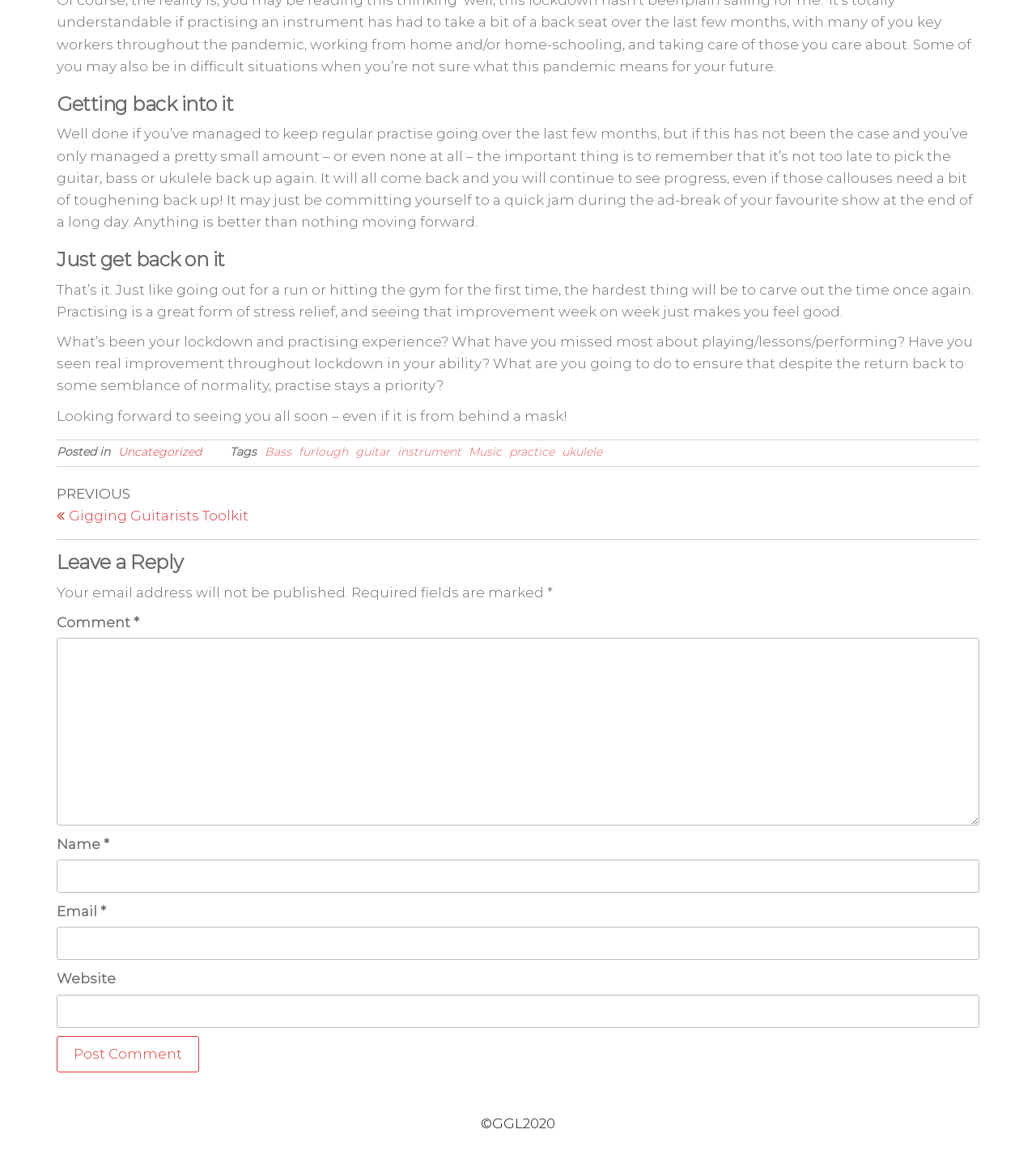What is the author's tone in this blog post?
Answer briefly with a single word or phrase based on the image.

Encouraging